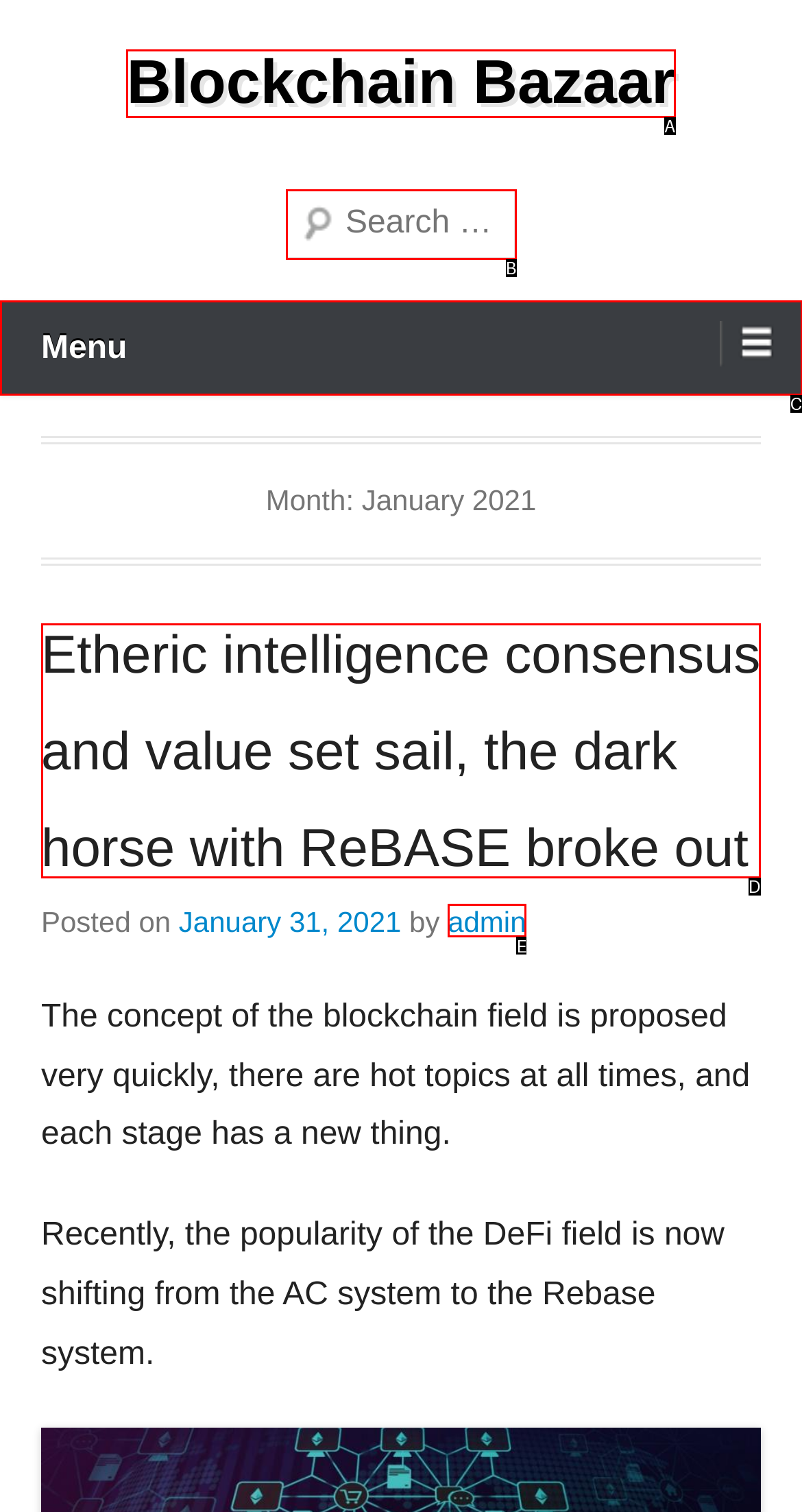Select the HTML element that corresponds to the description: parent_node: Search name="s" placeholder="Search …"
Reply with the letter of the correct option from the given choices.

B